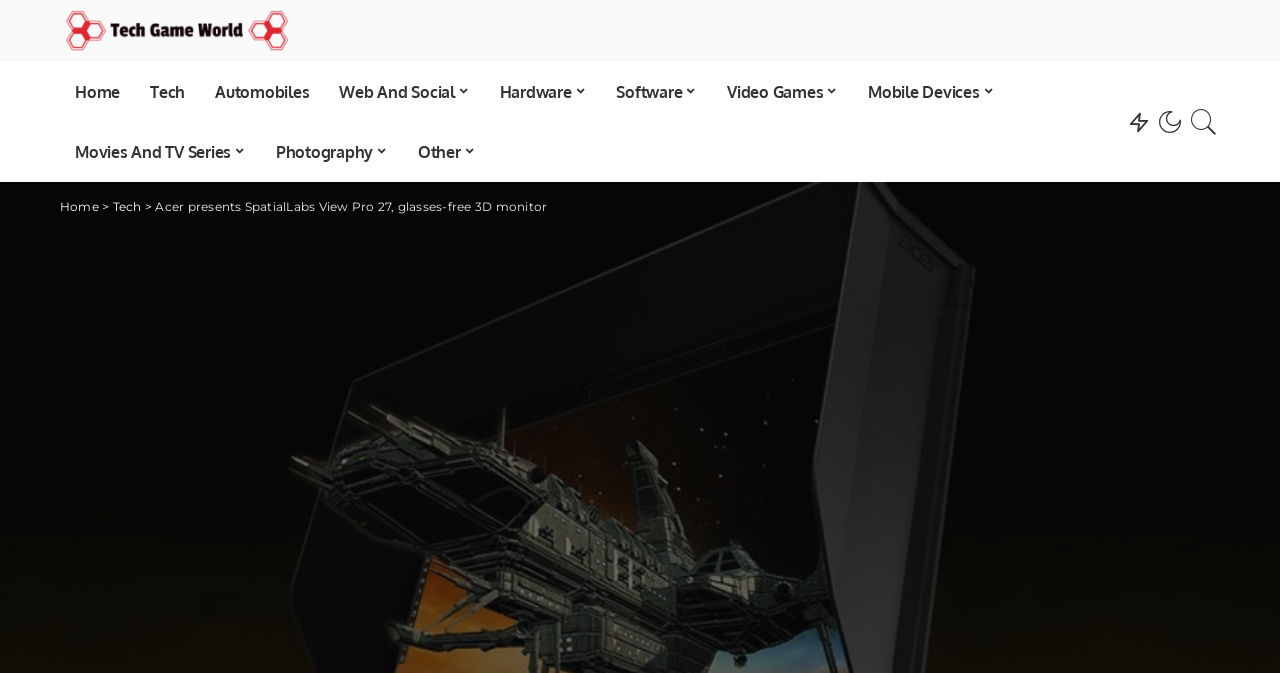Based on the image, provide a detailed response to the question:
What is the category of 'Video Games' in the main menu?

The category of 'Video Games' in the main menu is 'Tech', as it is listed under the 'Tech' section of the main menu.